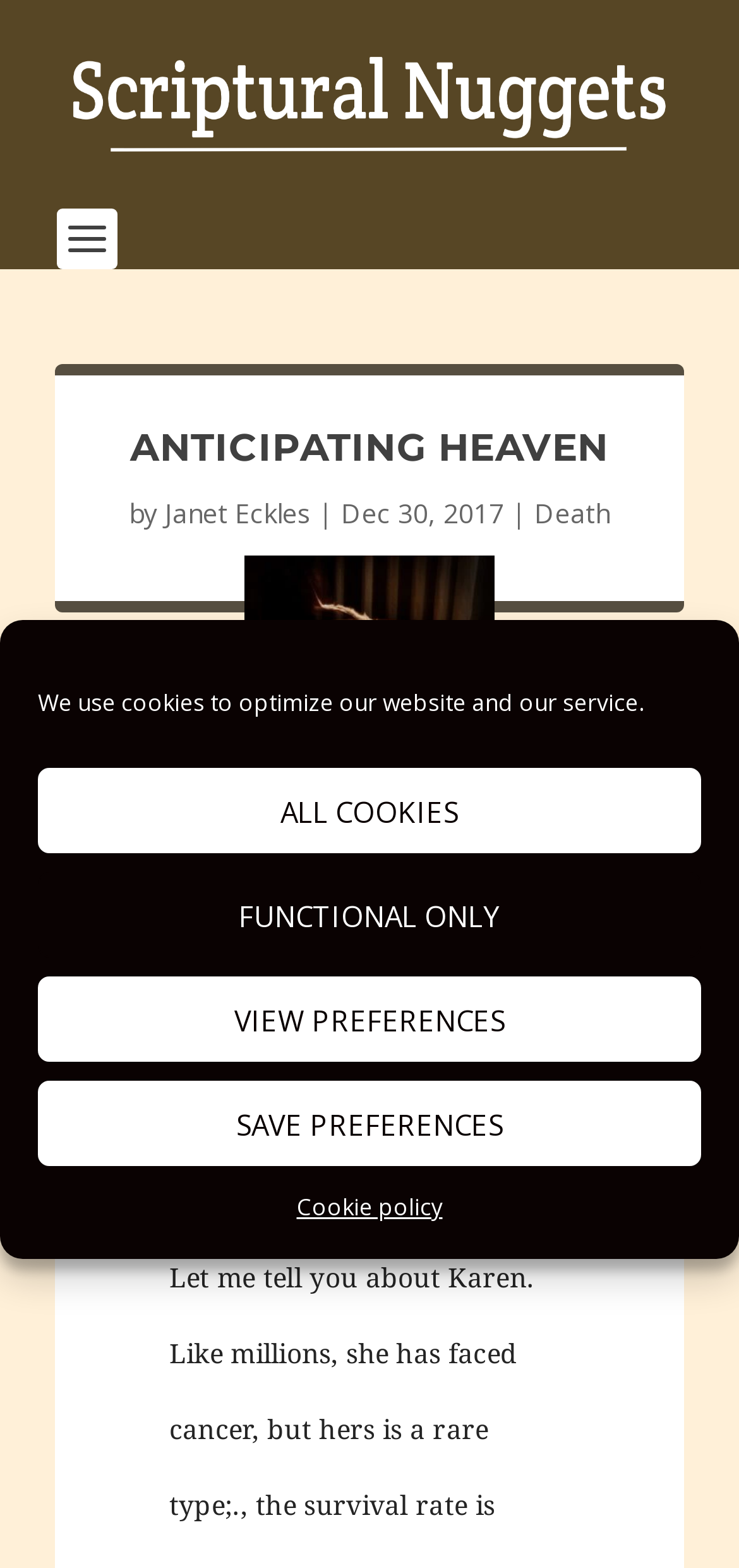What is the description of the person mentioned in the article?
Please provide a comprehensive answer based on the contents of the image.

I found the description by looking at the text that appears to be a quote or a phrase that describes the person being talked about in the article.